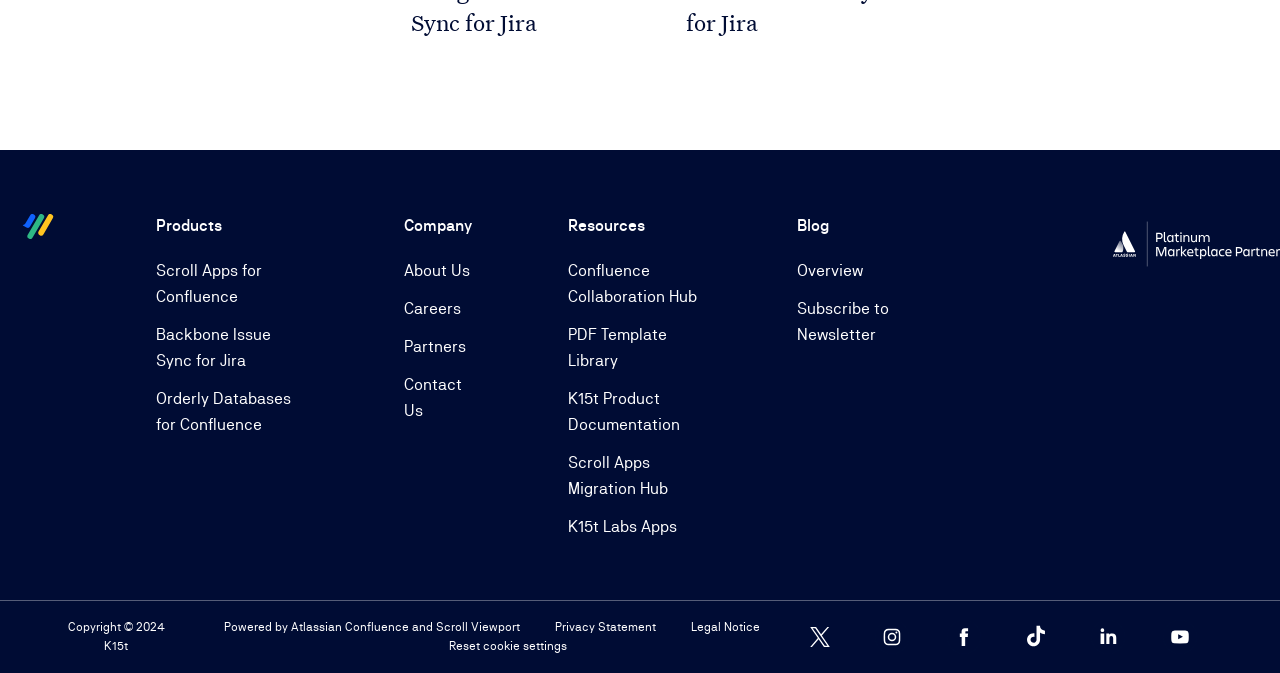Please identify the coordinates of the bounding box for the clickable region that will accomplish this instruction: "Read the company blog".

[0.623, 0.384, 0.707, 0.422]